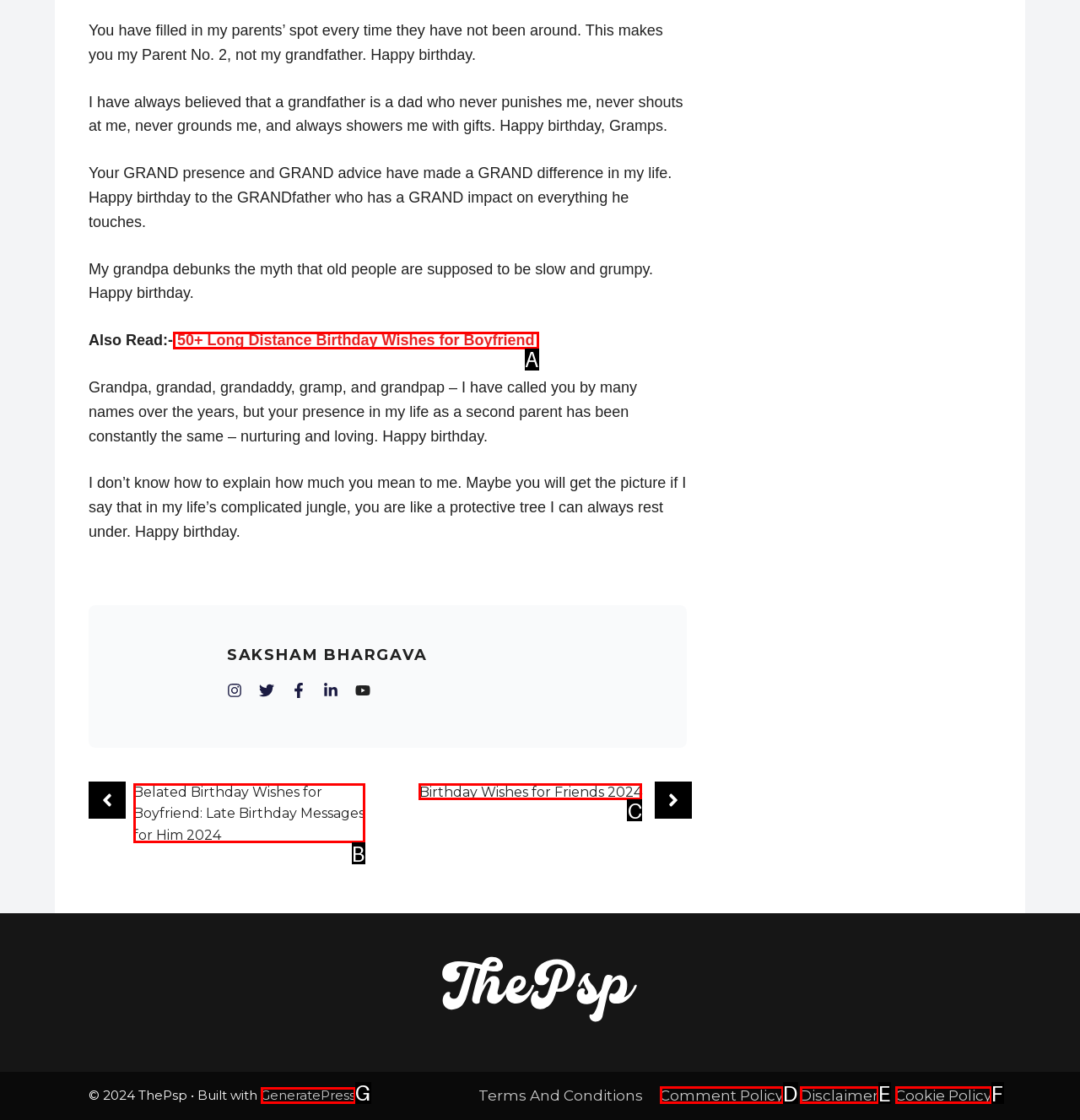From the description: Birthday Wishes for Friends 2024, select the HTML element that fits best. Reply with the letter of the appropriate option.

C